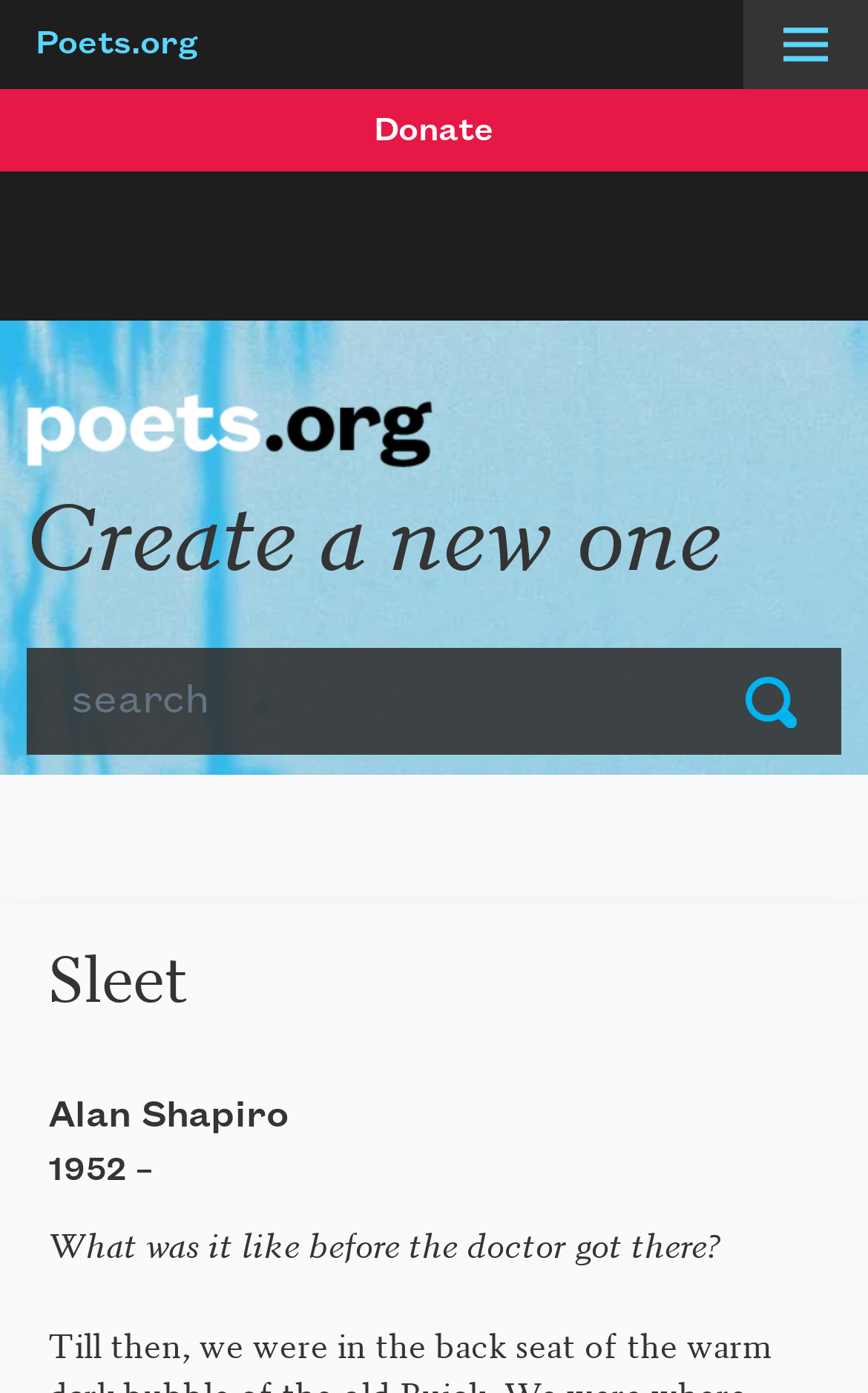Generate a comprehensive caption for the webpage you are viewing.

The webpage is titled "Create a new one" and appears to be a poetry-related page from the Academy of American Poets. At the top left, there is a link to "Poets.org" with an accompanying image. Next to it, there is a "Menu" button and a "Donate" button. 

Below the top navigation, there is a search bar with a "Search" label and a "Submit" button to its right. 

The main content of the page is headed by a title "Create a new one" and features a submenu block to the right. Within this block, there is a heading "Sleet" with a link to "Sleet" below it. 

Below the "Sleet" heading, there is an article with a link to "Alan Shapiro" and a static text "1952 –". The article also contains a poem or a passage titled "What was it like before the doctor got there?"